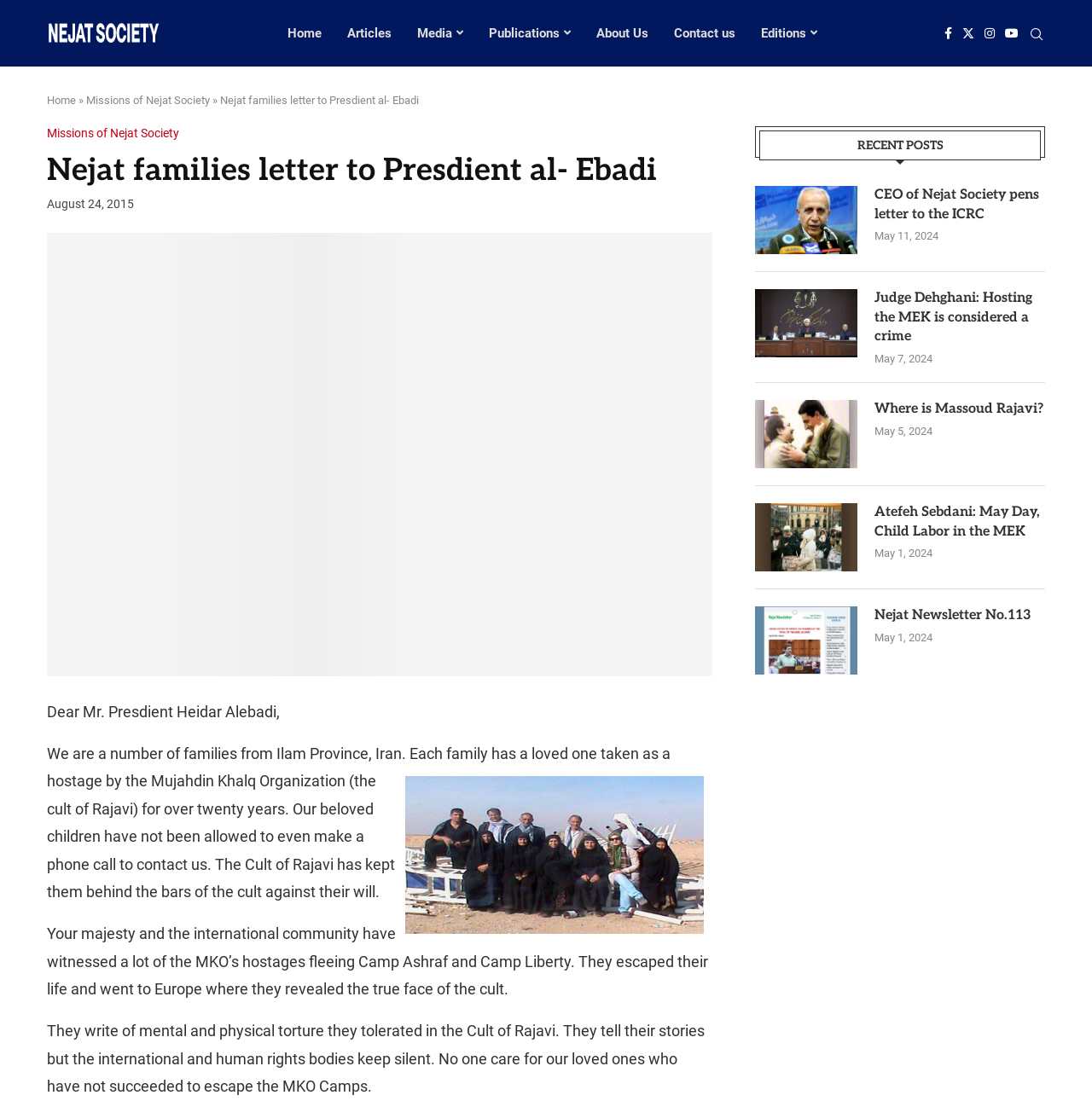Can you identify the bounding box coordinates of the clickable region needed to carry out this instruction: 'Check the 'Recent Posts''? The coordinates should be four float numbers within the range of 0 to 1, stated as [left, top, right, bottom].

[0.695, 0.119, 0.953, 0.146]